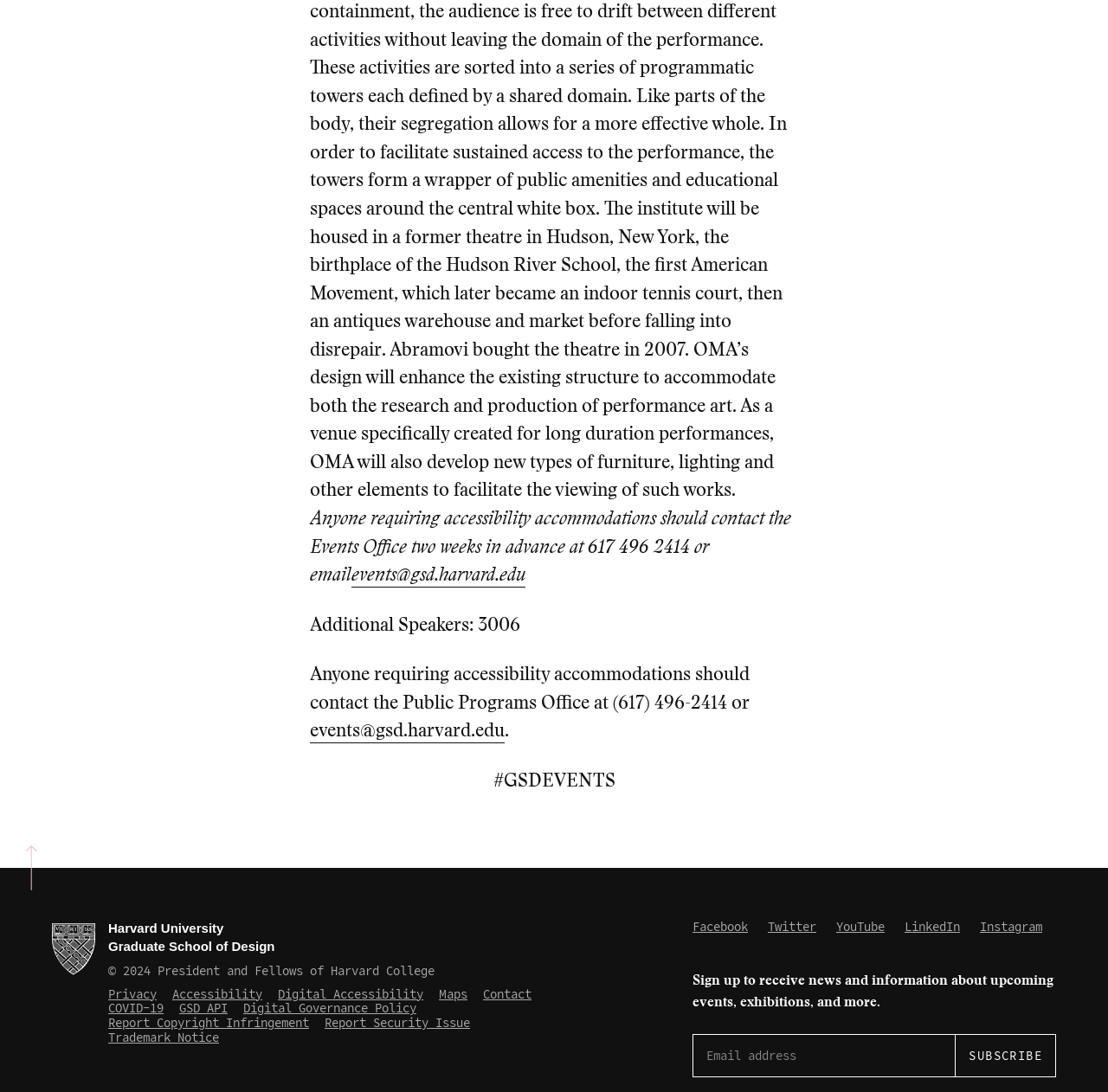Please identify the bounding box coordinates of the clickable area that will allow you to execute the instruction: "Follow on Facebook".

[0.625, 0.842, 0.675, 0.856]